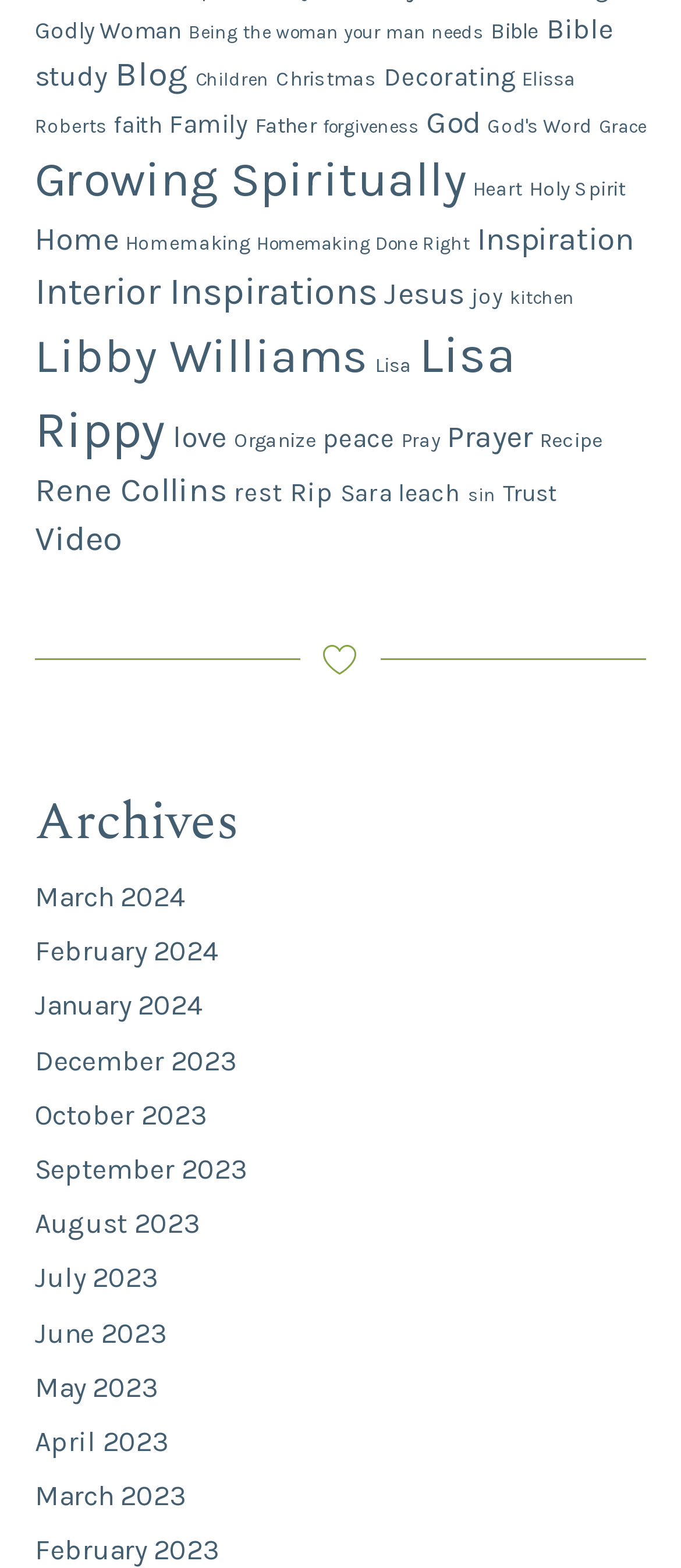Specify the bounding box coordinates of the area that needs to be clicked to achieve the following instruction: "Go to the 'March 2024' archives".

[0.051, 0.561, 0.272, 0.582]